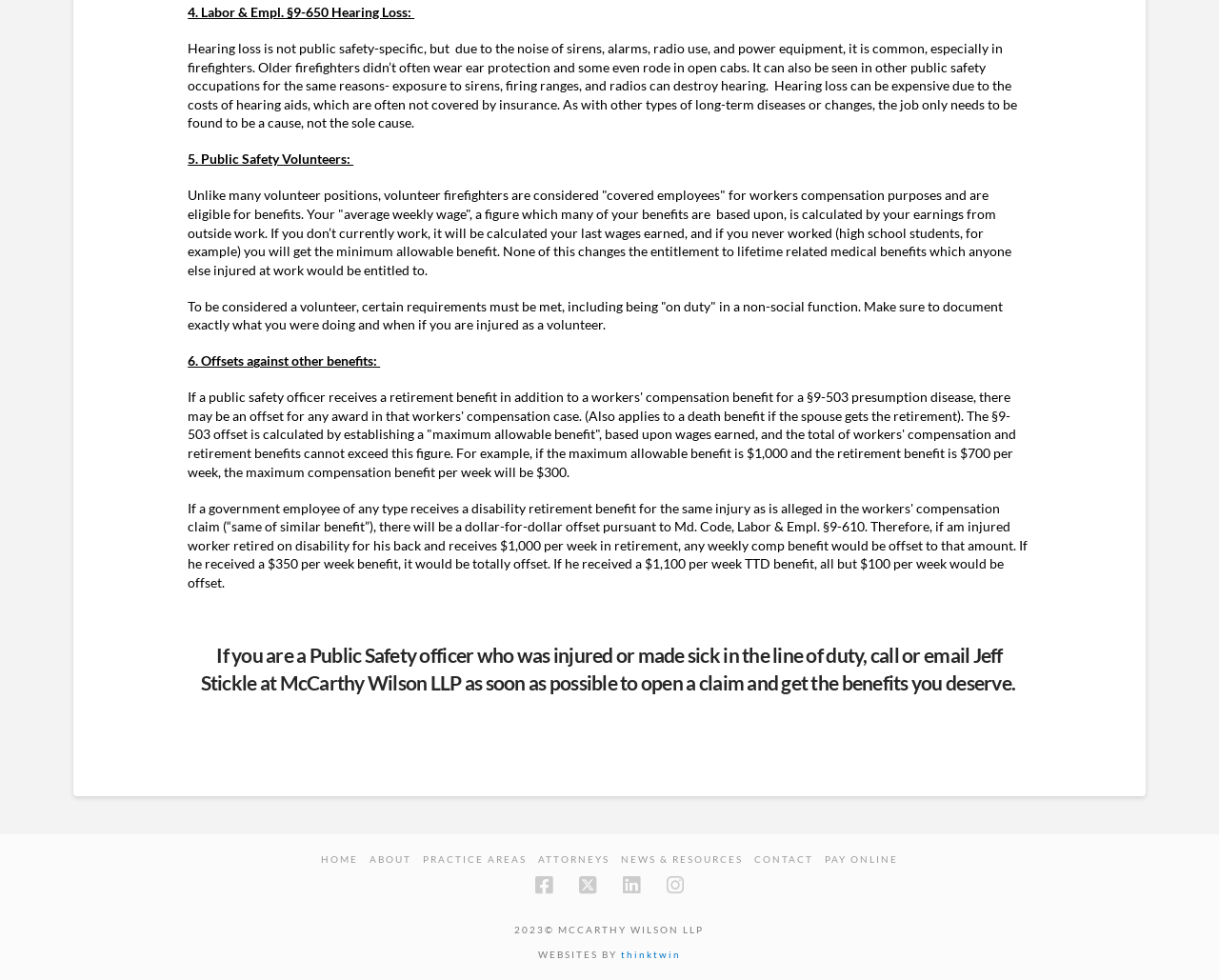What is the name of the law firm mentioned on the webpage?
Identify the answer in the screenshot and reply with a single word or phrase.

McCarthy Wilson LLP